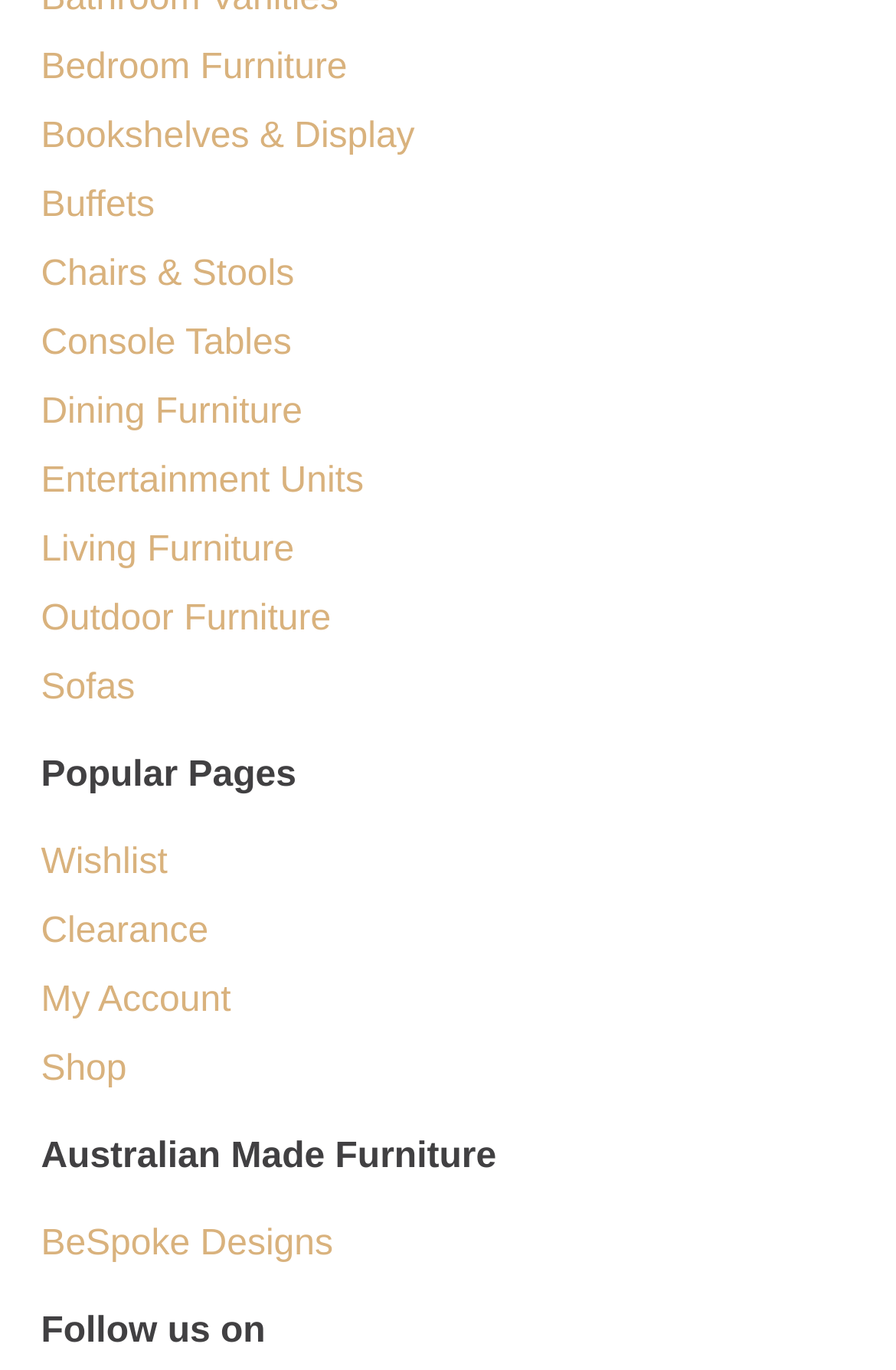Provide the bounding box coordinates of the section that needs to be clicked to accomplish the following instruction: "View Australian Made Furniture."

[0.046, 0.831, 0.954, 0.858]